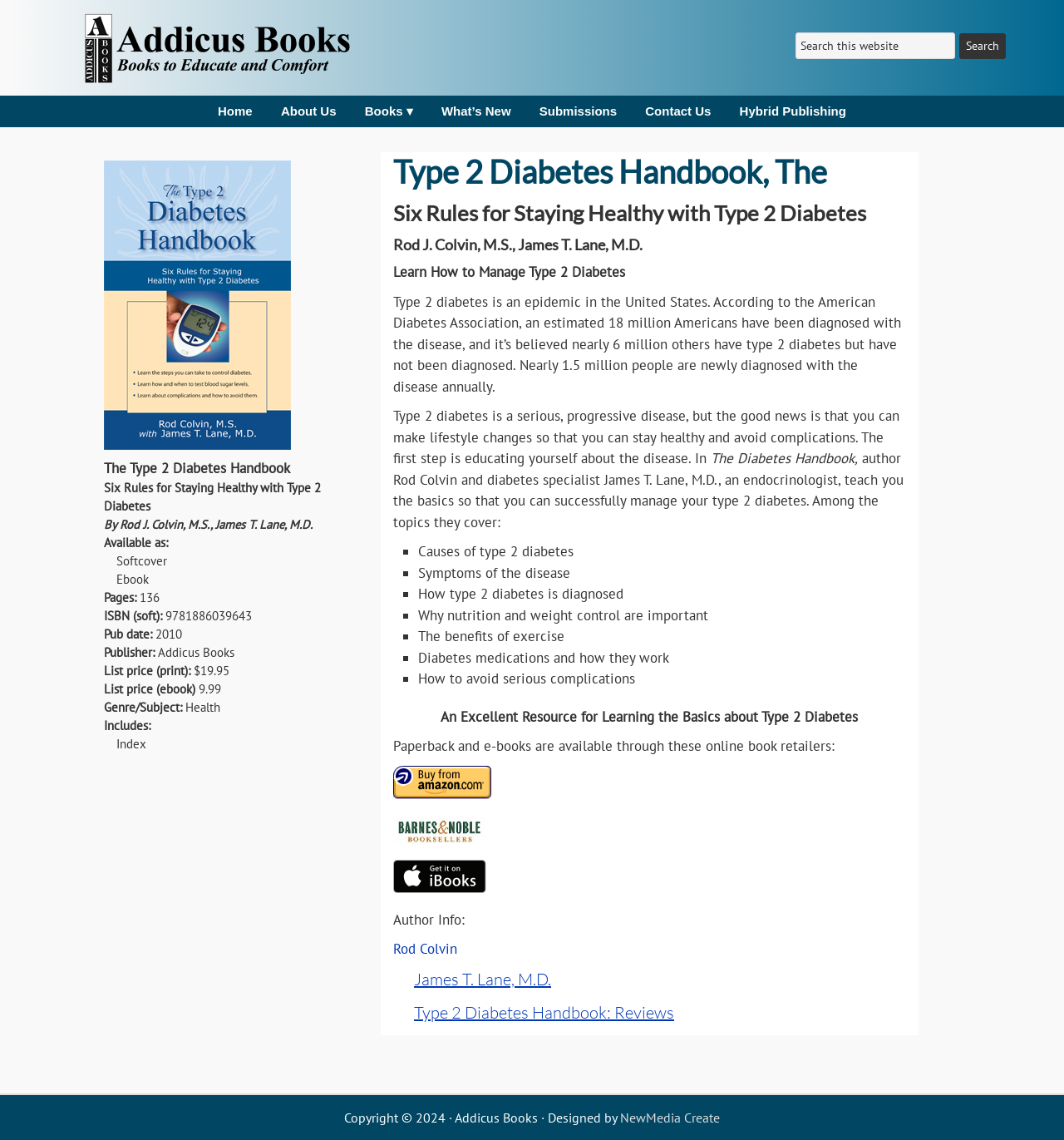What is the publisher of the book?
Please look at the screenshot and answer using one word or phrase.

Addicus Books